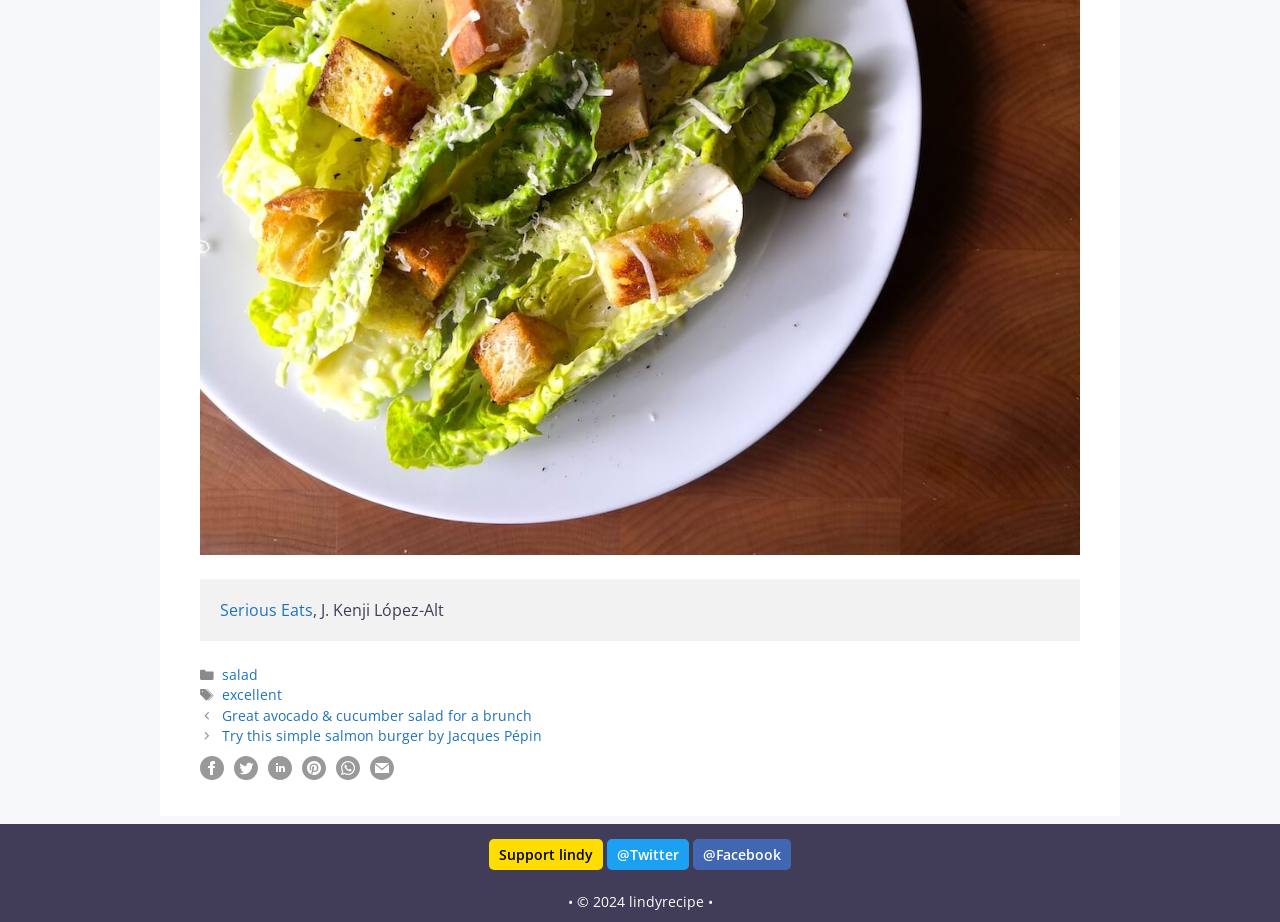Provide the bounding box coordinates for the UI element described in this sentence: "@Facebook". The coordinates should be four float values between 0 and 1, i.e., [left, top, right, bottom].

[0.541, 0.91, 0.618, 0.944]